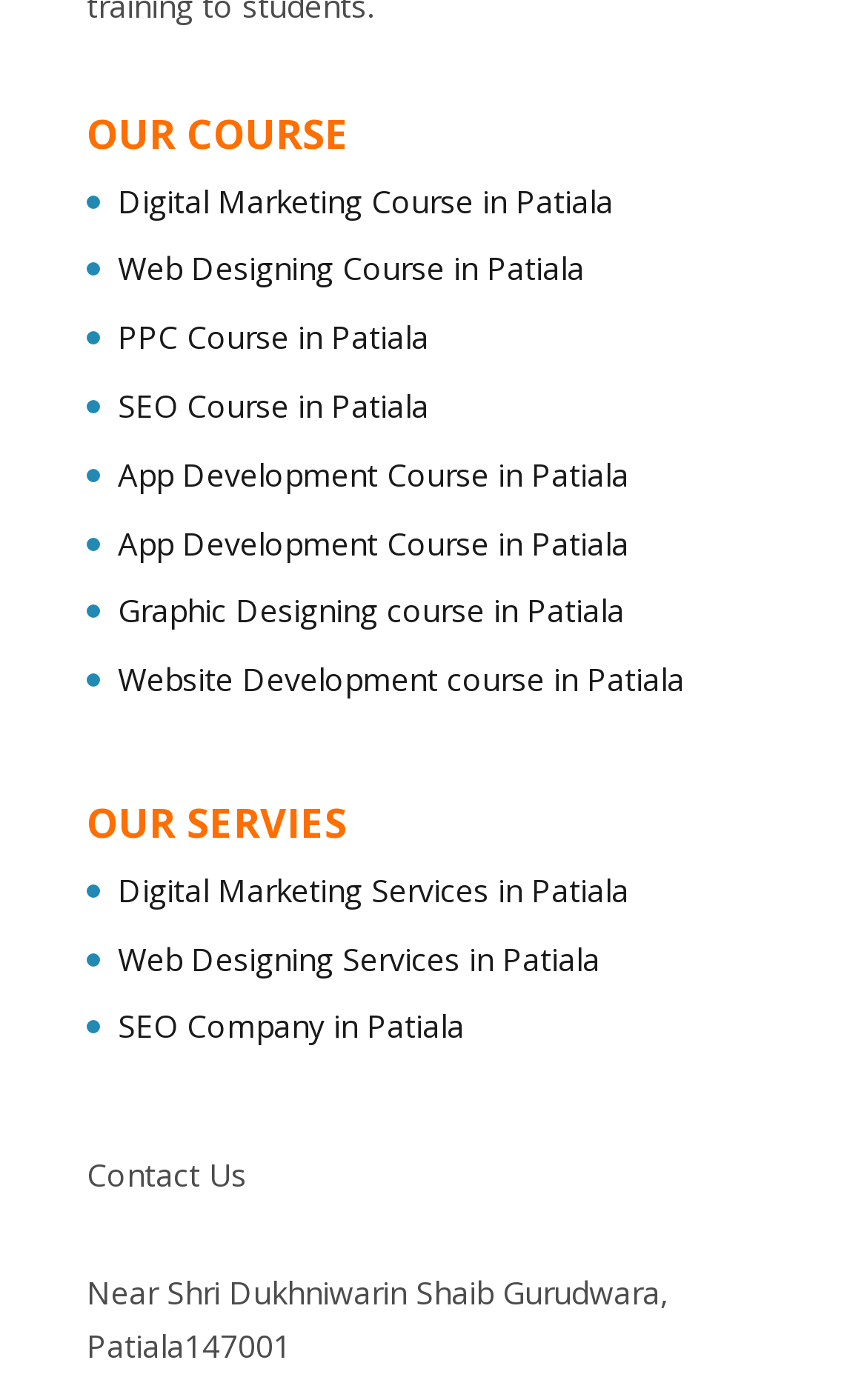What services are provided in Patiala?
Based on the visual details in the image, please answer the question thoroughly.

Under the 'OUR SERVICES' heading, I found links to Digital Marketing Services, Web Designing Services, and SEO Company in Patiala, indicating that these services are provided in Patiala.